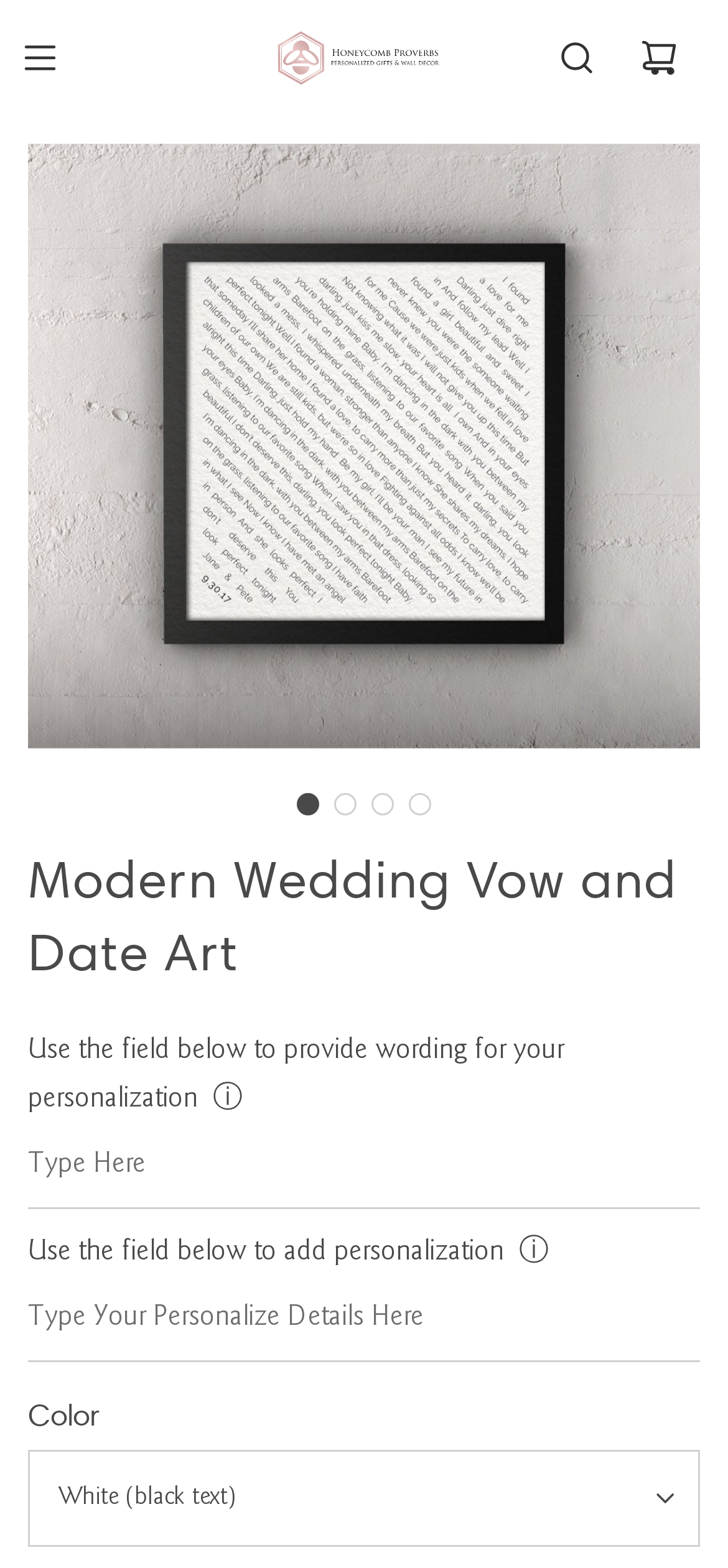Answer with a single word or phrase: 
What is the purpose of this webpage?

Create wedding vow art